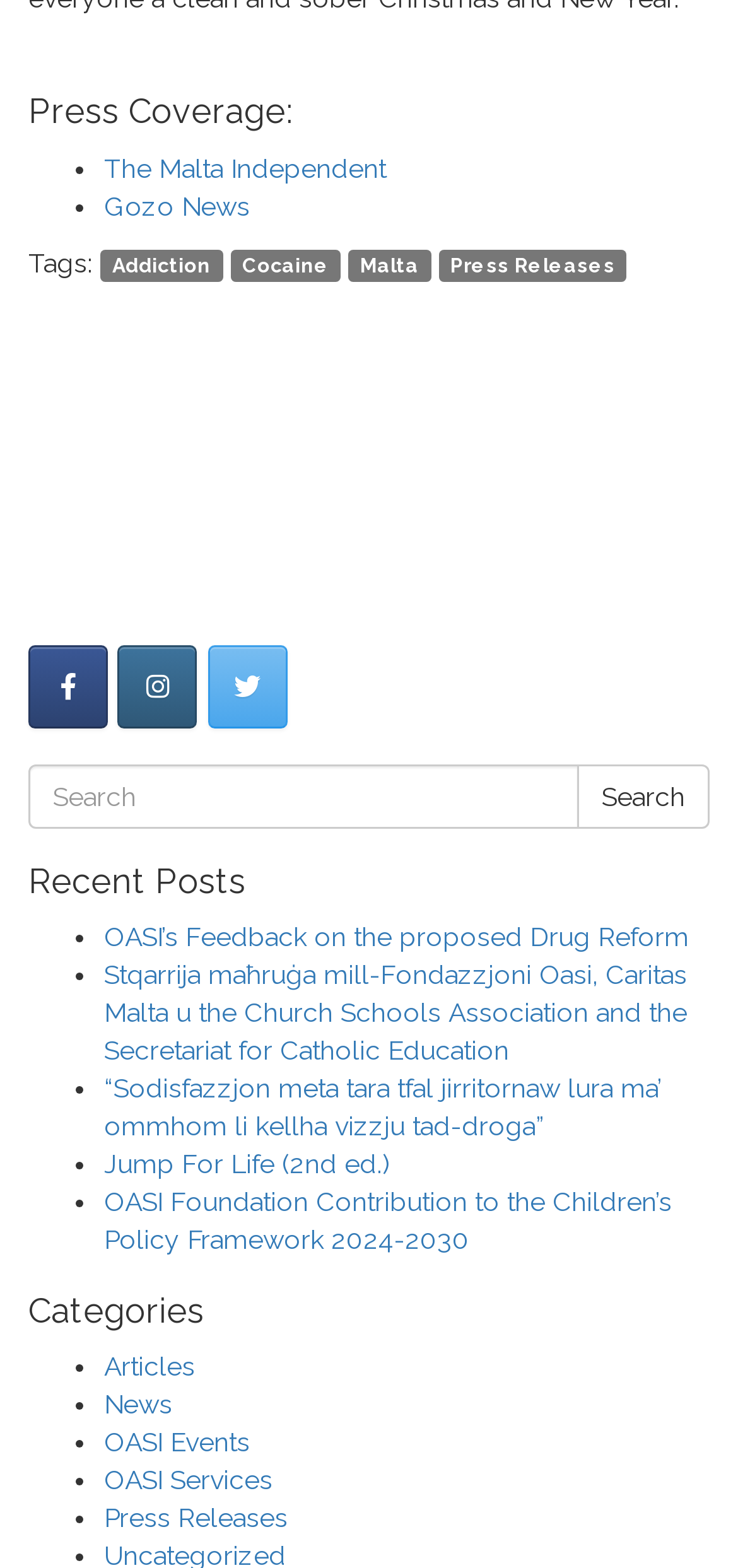Please specify the bounding box coordinates of the element that should be clicked to execute the given instruction: 'Explore OASI Events'. Ensure the coordinates are four float numbers between 0 and 1, expressed as [left, top, right, bottom].

[0.141, 0.909, 0.338, 0.929]